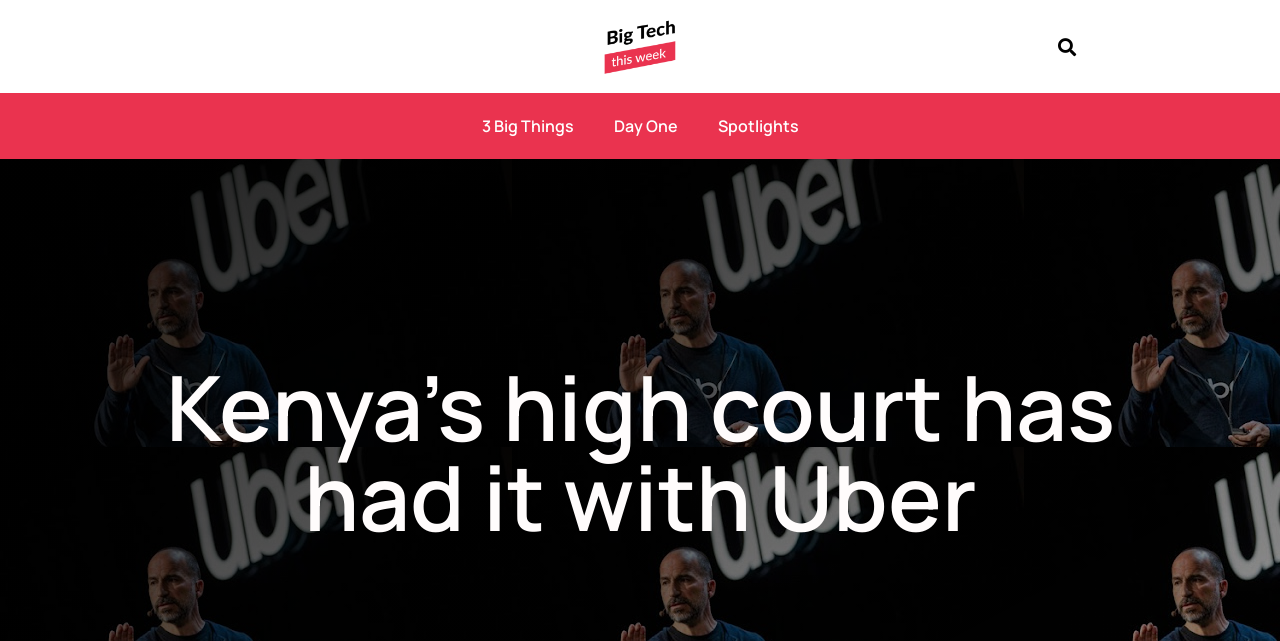Please extract the primary headline from the webpage.

Kenya’s high court has had it with Uber